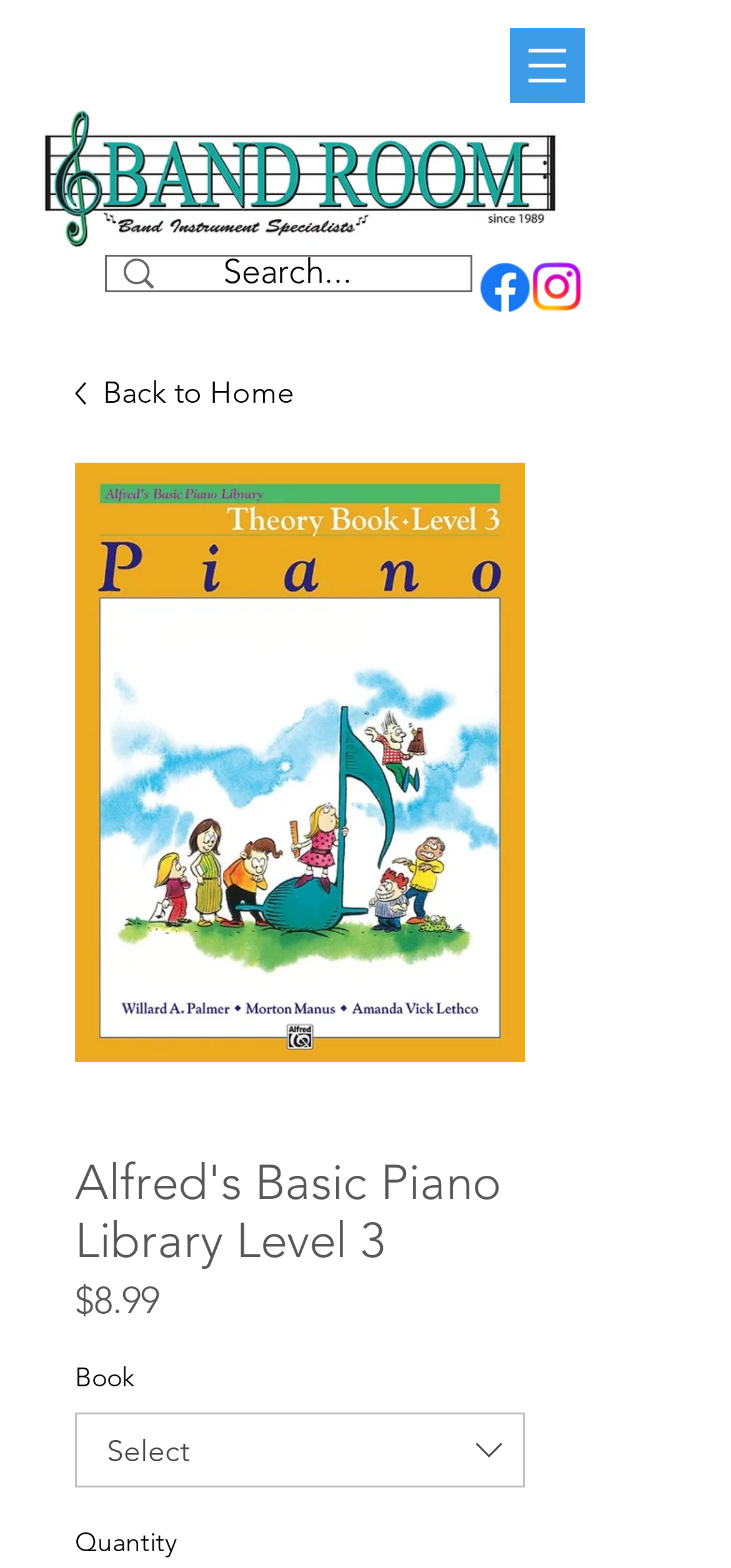Respond with a single word or phrase to the following question: What is the social media platform with an image?

Facebook